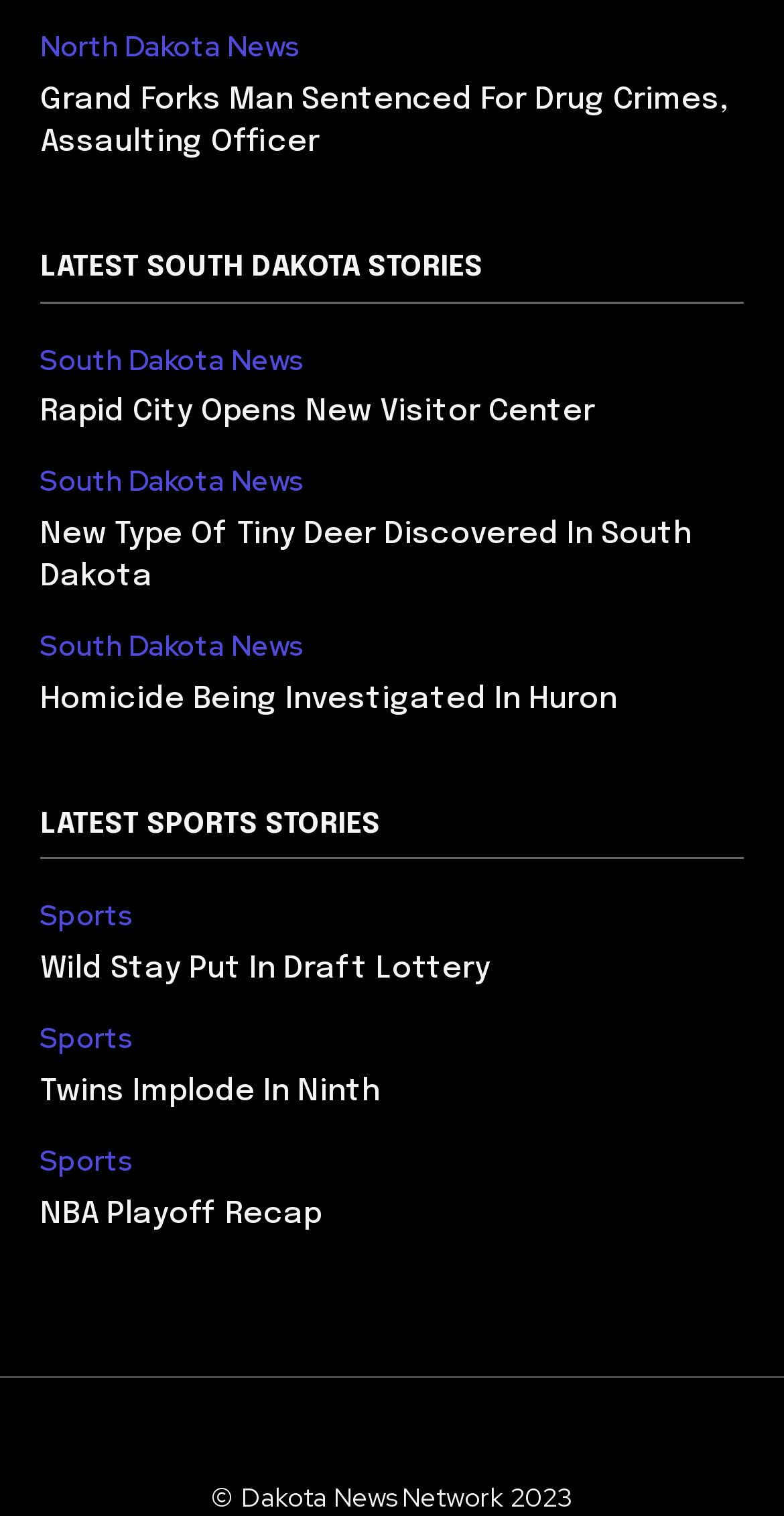Determine the bounding box coordinates for the HTML element described here: "South Dakota News".

[0.051, 0.307, 0.39, 0.329]